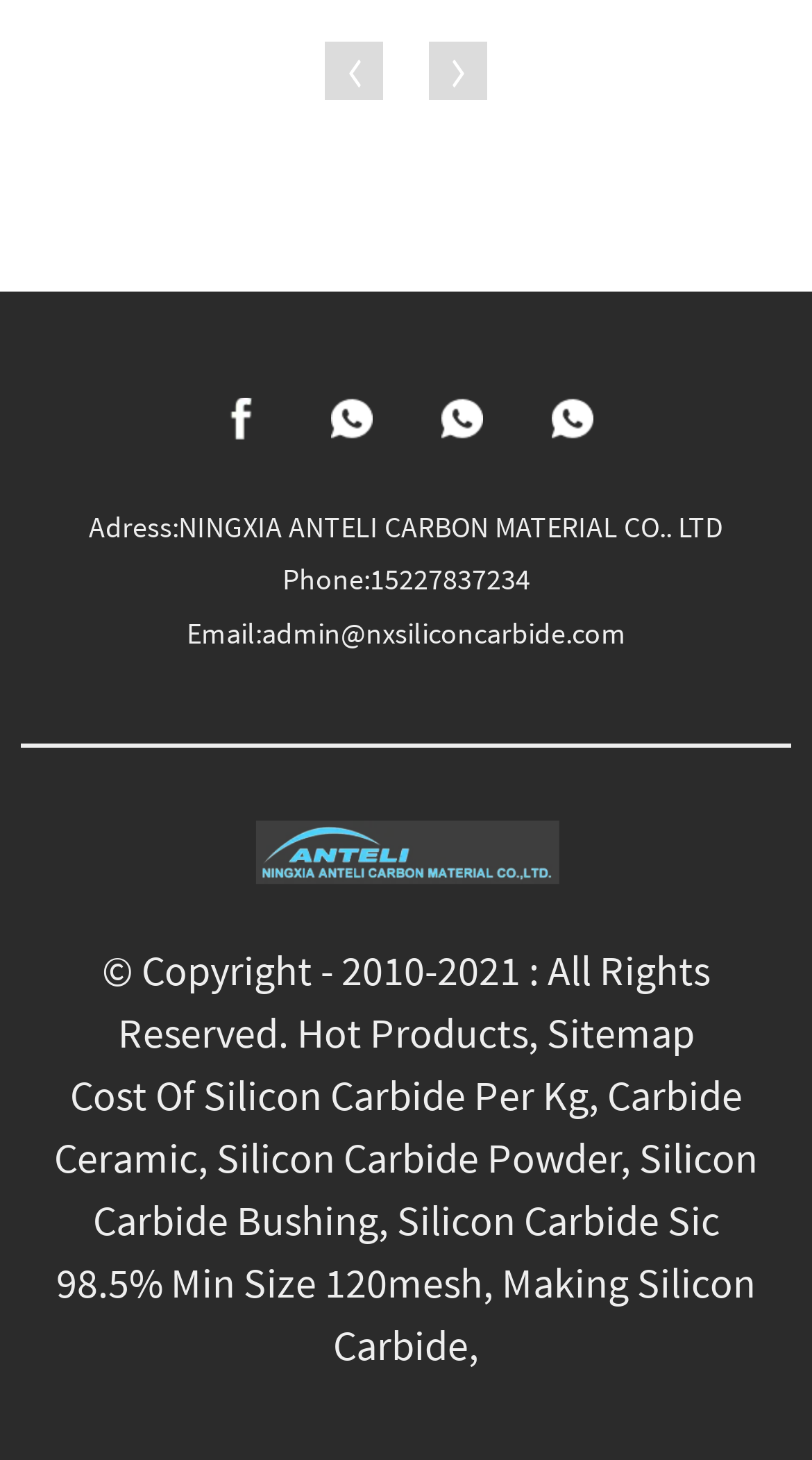Determine the bounding box coordinates in the format (top-left x, top-left y, bottom-right x, bottom-right y). Ensure all values are floating point numbers between 0 and 1. Identify the bounding box of the UI element described by: Carbide Ceramic

[0.067, 0.732, 0.914, 0.81]